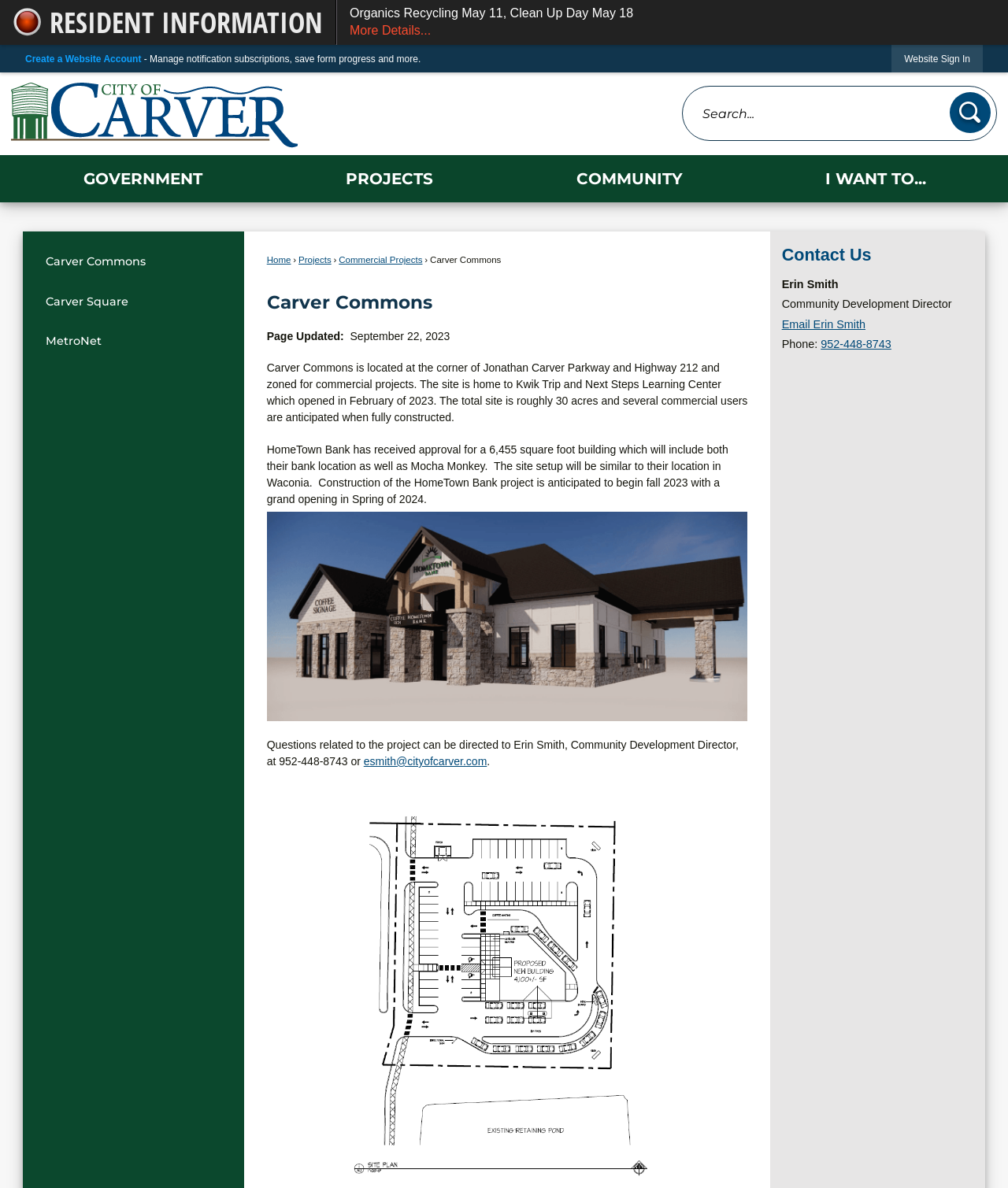What is the size of the HomeTown Bank building?
Refer to the image and provide a thorough answer to the question.

I found this information by reading the text on the webpage, which states 'HomeTown Bank has received approval for a 6,455 square foot building which will include both their bank location as well as Mocha Monkey.'